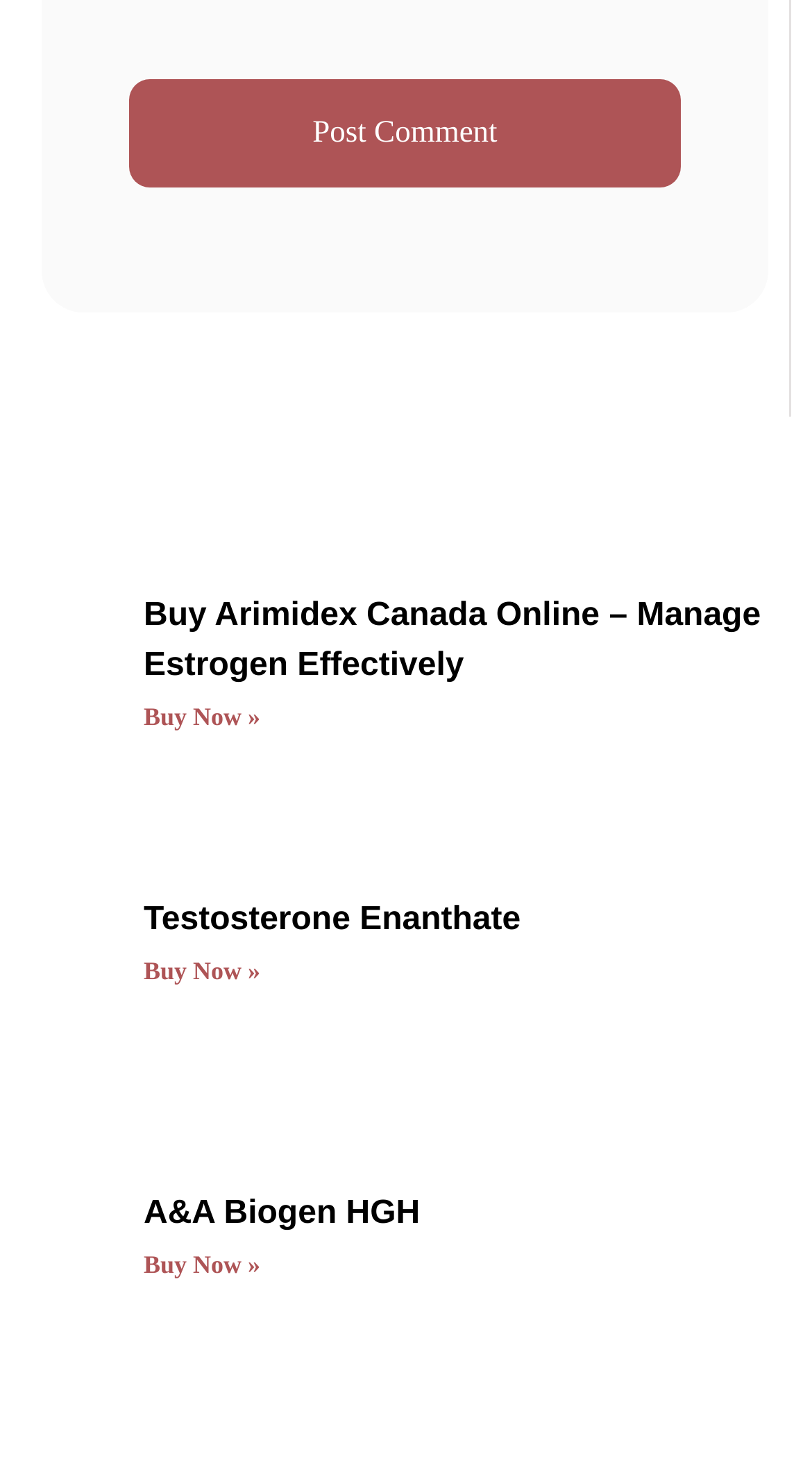Please locate the bounding box coordinates of the element that should be clicked to achieve the given instruction: "Read more about Anadrol Canada".

[0.177, 0.663, 0.321, 0.683]